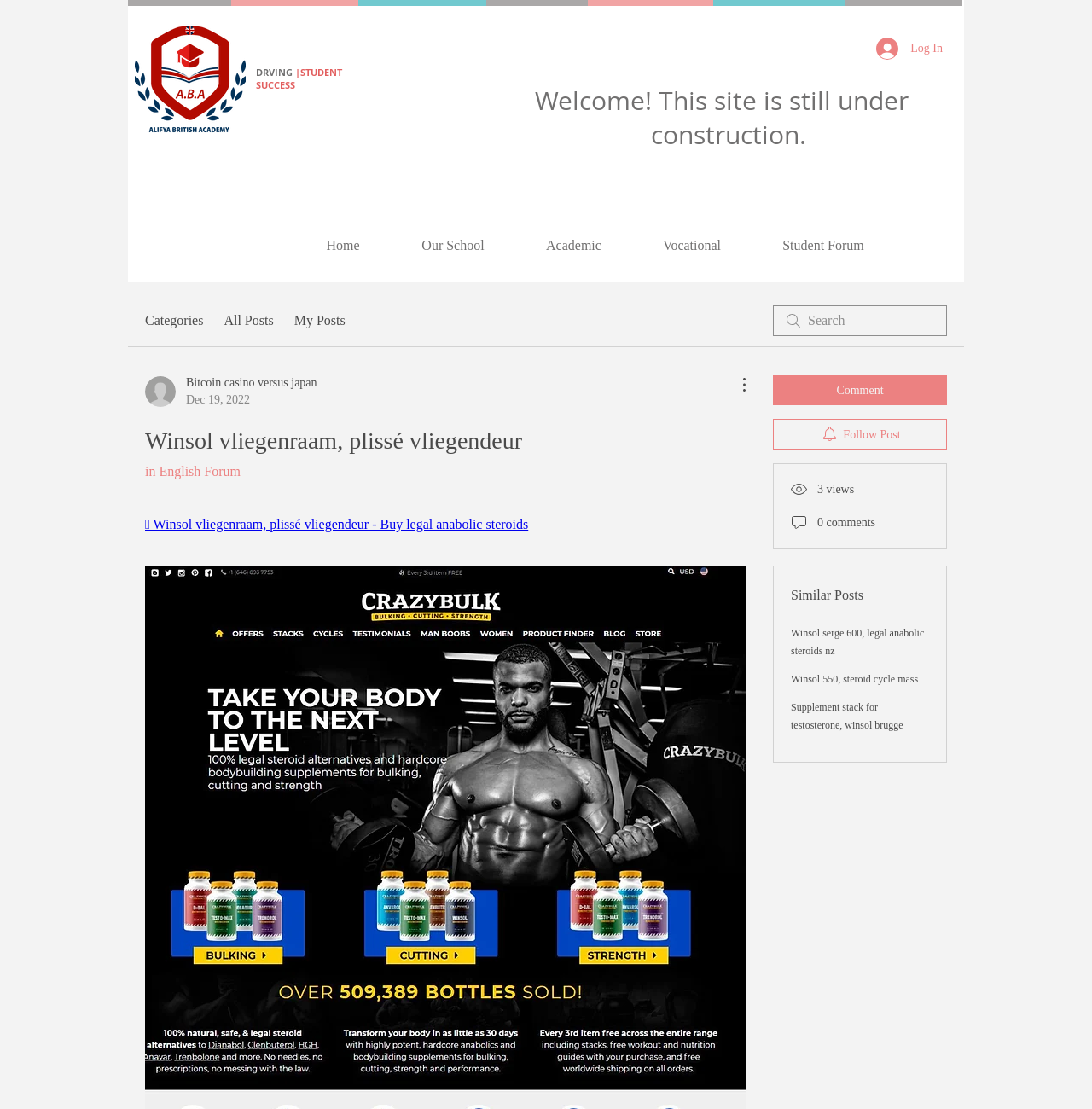Find the bounding box coordinates of the element to click in order to complete this instruction: "Comment on the post". The bounding box coordinates must be four float numbers between 0 and 1, denoted as [left, top, right, bottom].

[0.708, 0.338, 0.867, 0.365]